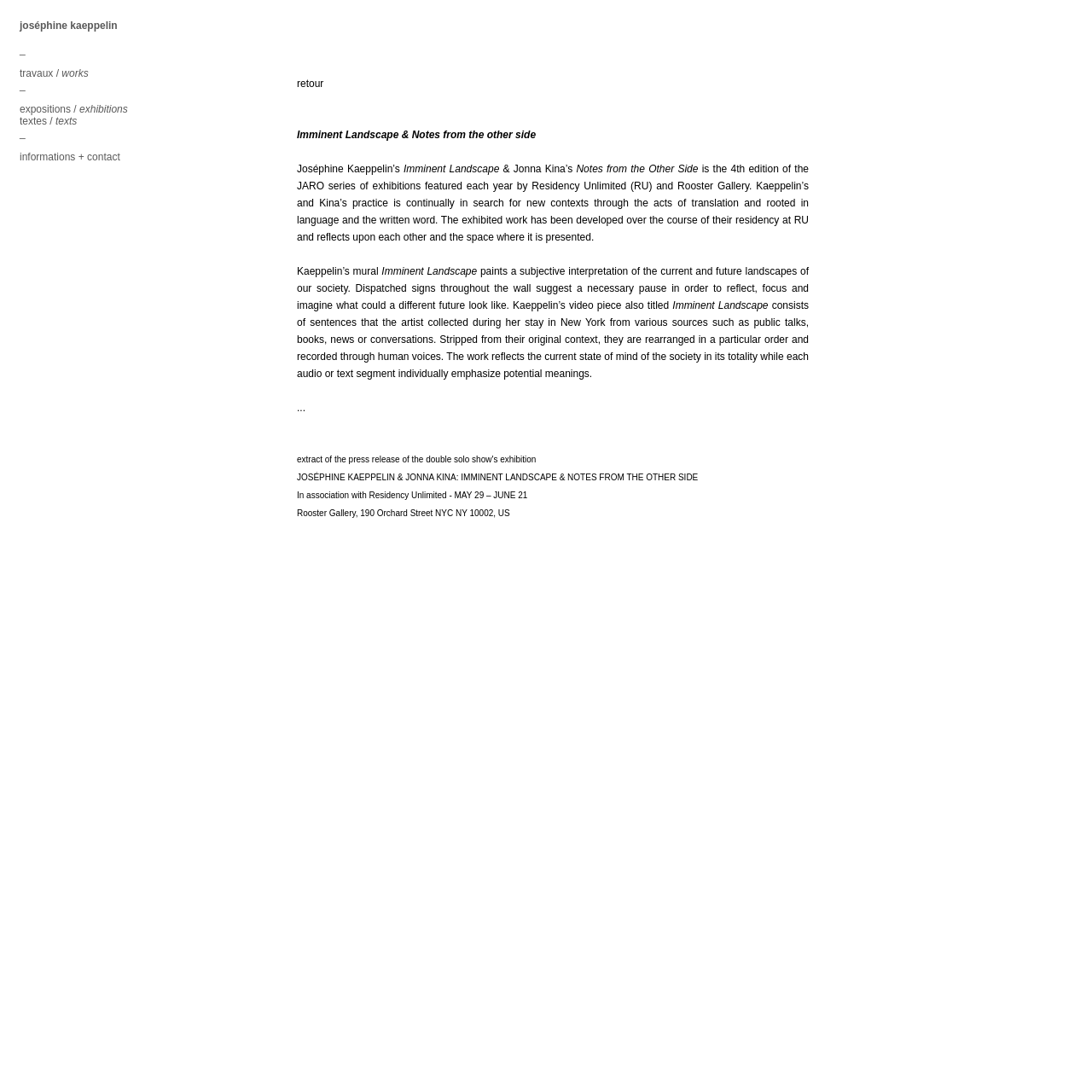Using the description "Sitemap", locate and provide the bounding box of the UI element.

None